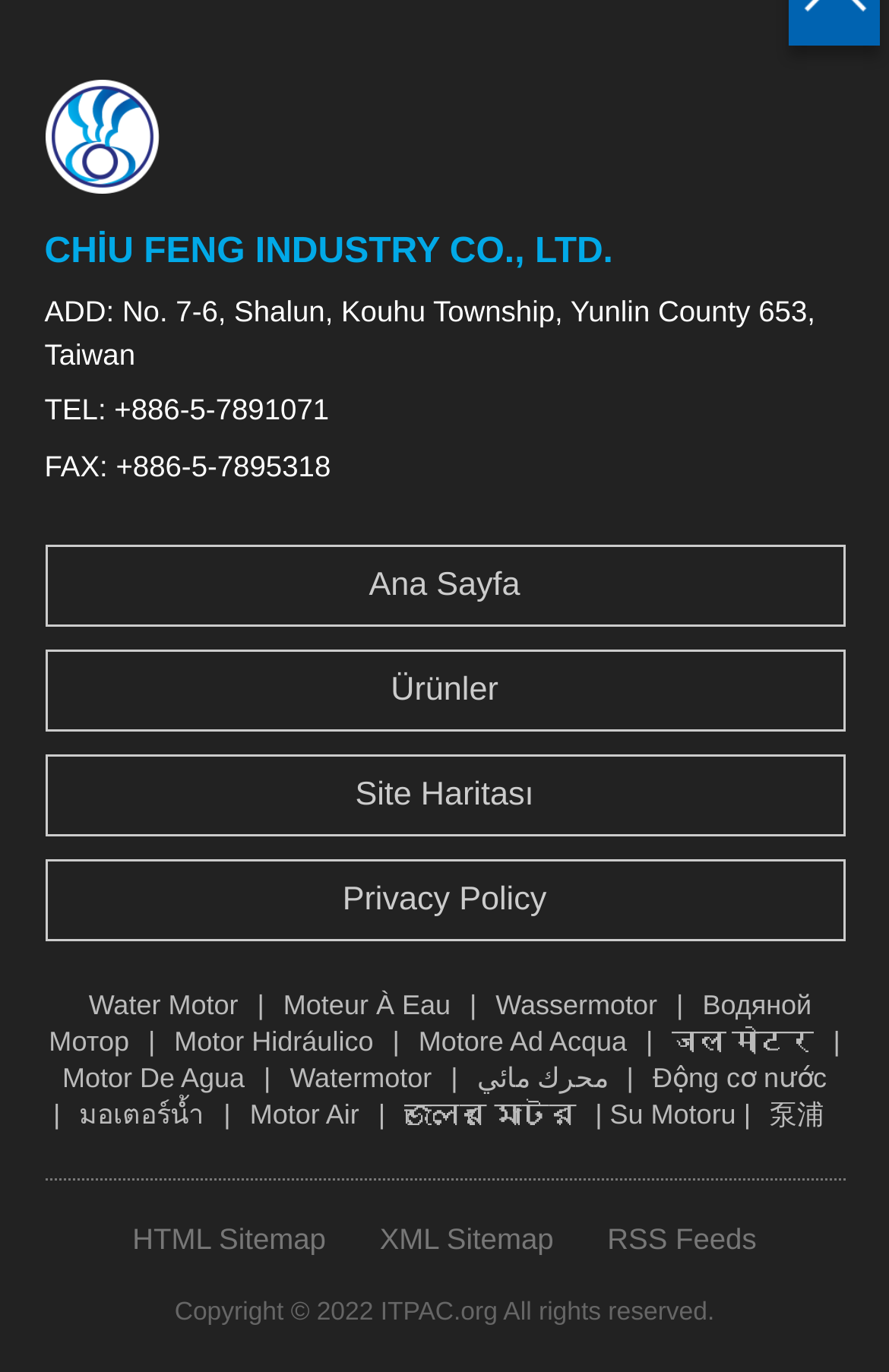Please identify the coordinates of the bounding box for the clickable region that will accomplish this instruction: "View the 'HTML Sitemap'".

[0.149, 0.89, 0.367, 0.915]